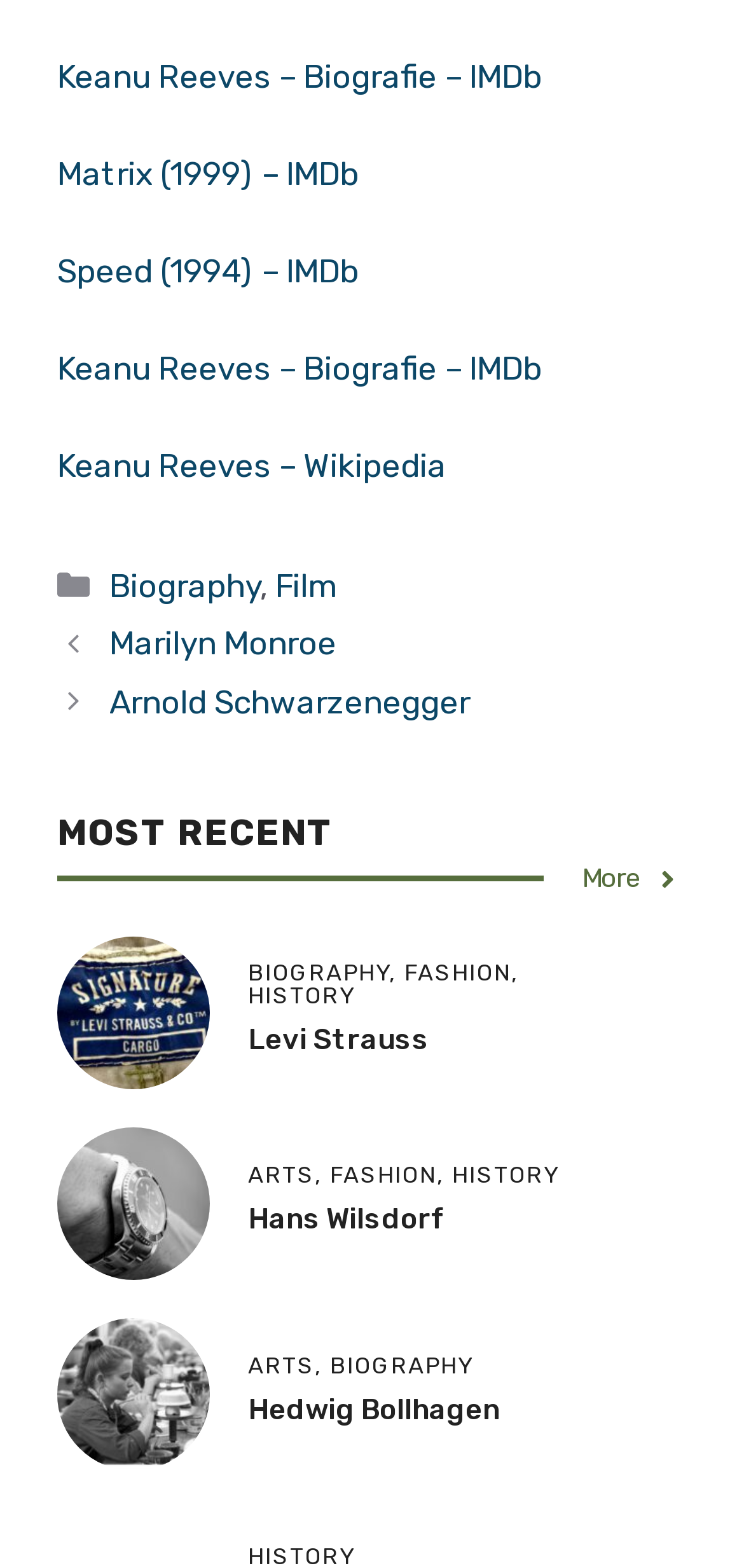Find the bounding box coordinates corresponding to the UI element with the description: "alt="hedwig bollhagen"". The coordinates should be formatted as [left, top, right, bottom], with values as floats between 0 and 1.

[0.077, 0.876, 0.282, 0.9]